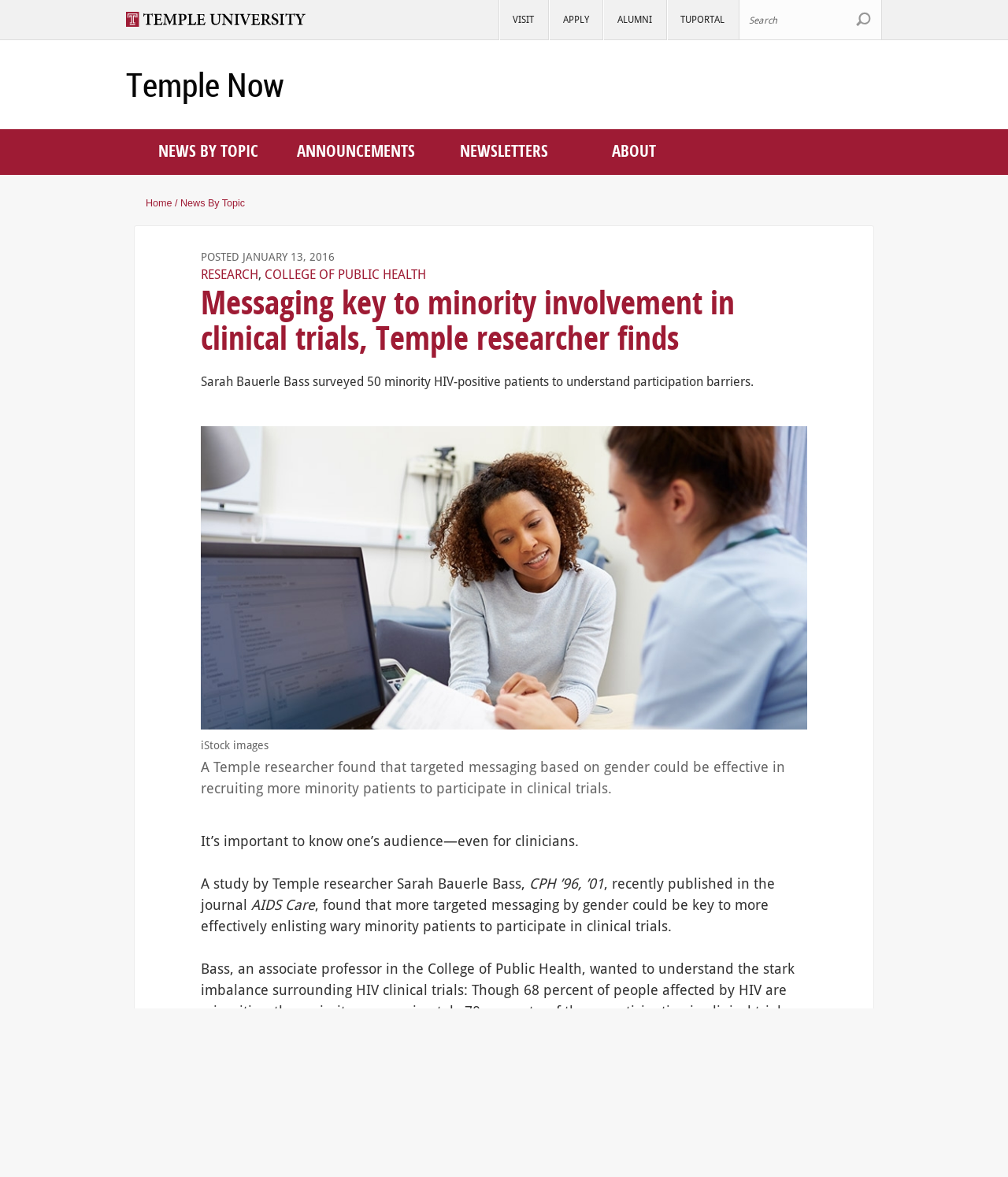What is the name of the program where the researcher surveyed dozens of minority HIV-positive patients?
By examining the image, provide a one-word or phrase answer.

Temple’s Comprehensive HIV Program